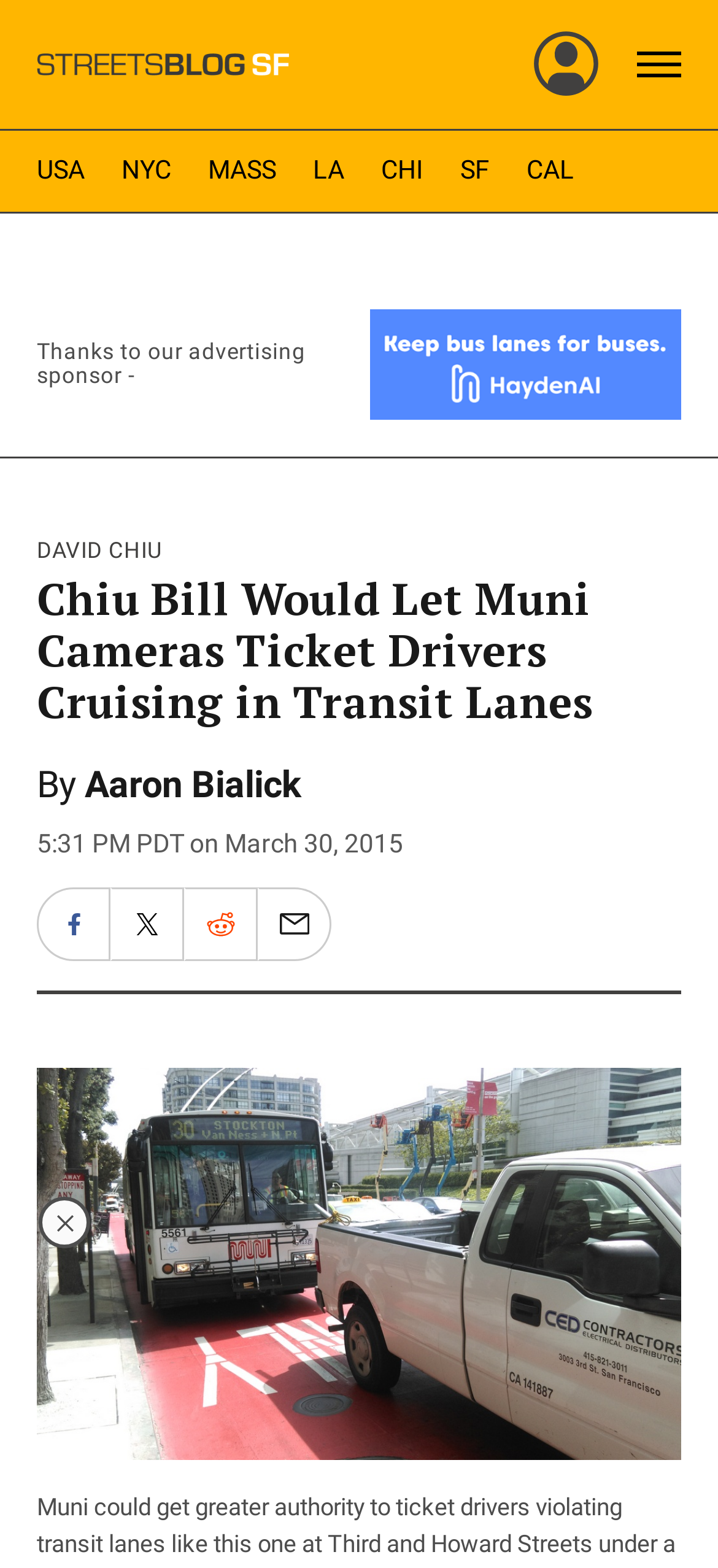Answer the question below with a single word or a brief phrase: 
What is the name of the bill proposed?

Chiu Bill